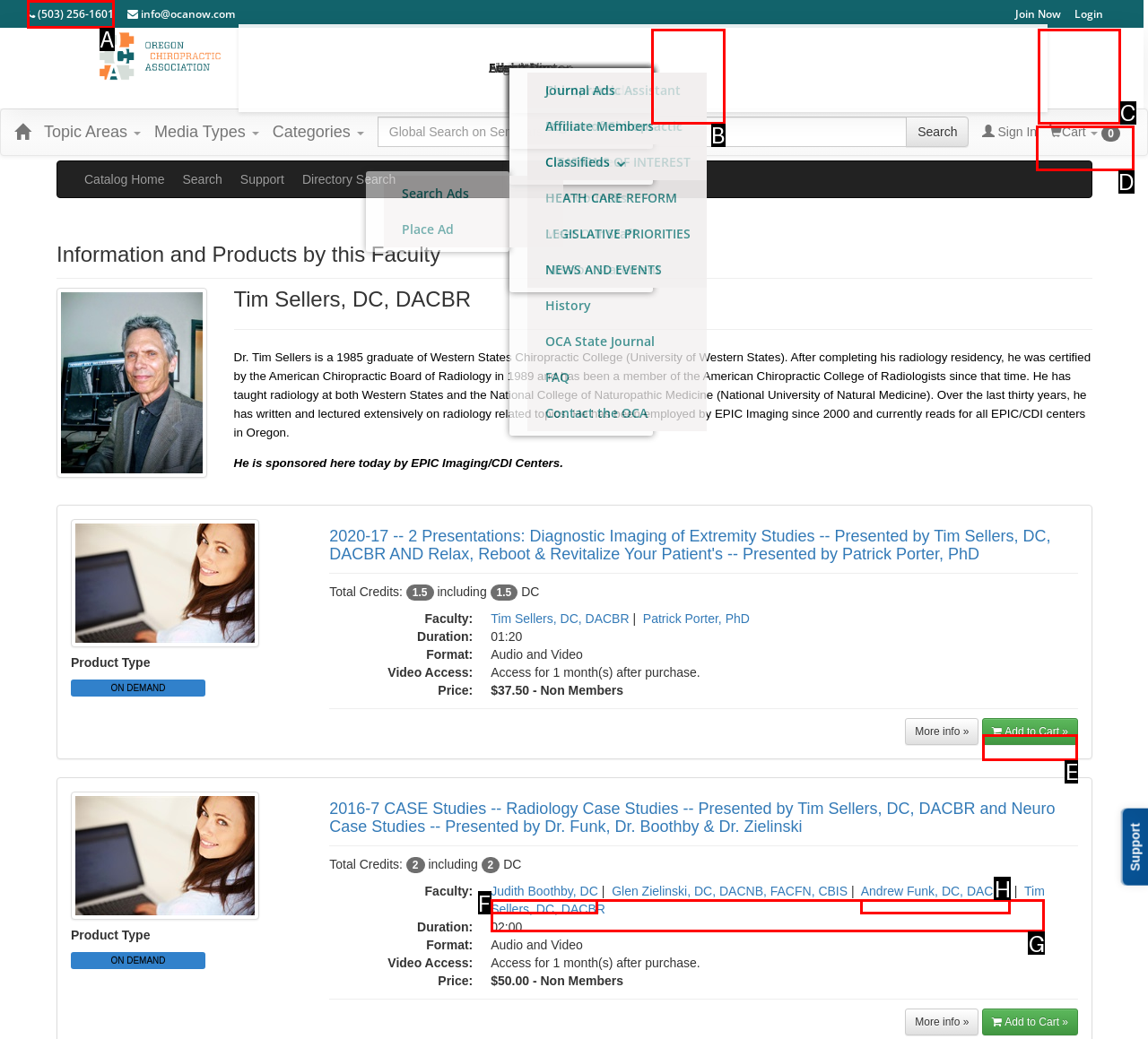Point out the HTML element I should click to achieve the following: Add the product to cart Reply with the letter of the selected element.

E